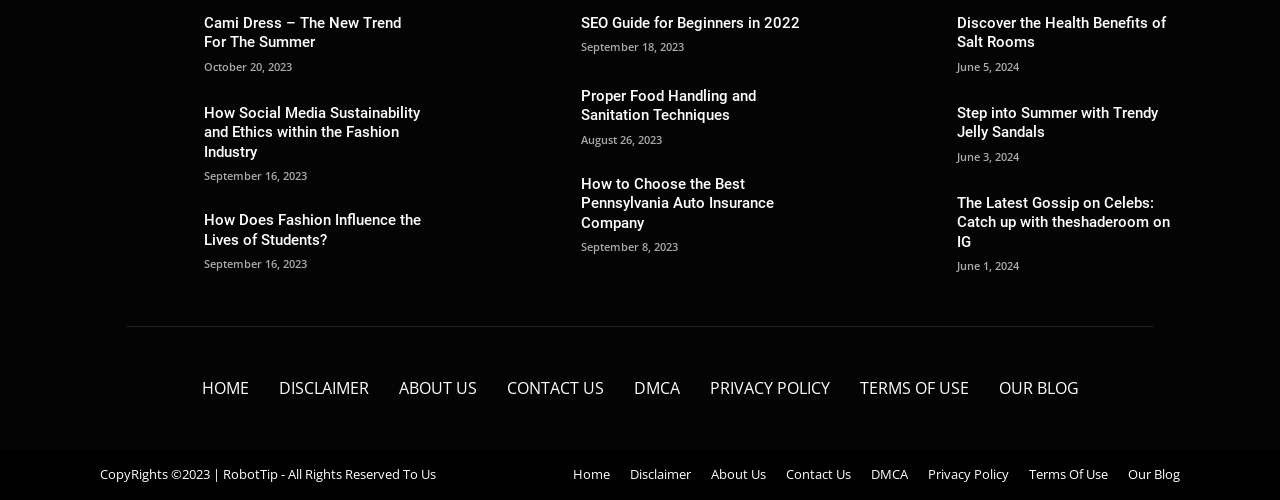Can you find the bounding box coordinates for the element to click on to achieve the instruction: "Explore the Our Blog section"?

[0.78, 0.755, 0.843, 0.799]